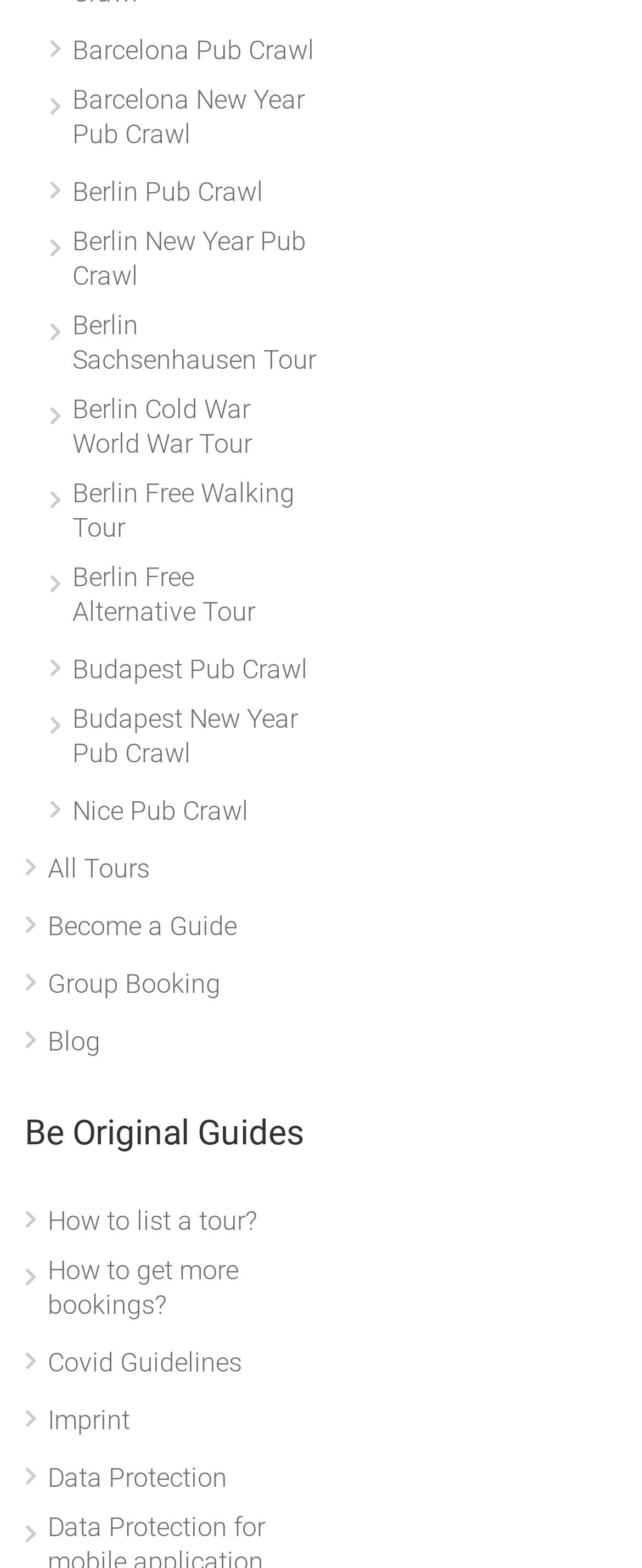Please provide a brief answer to the question using only one word or phrase: 
What is the name of the first pub crawl tour?

Barcelona Pub Crawl